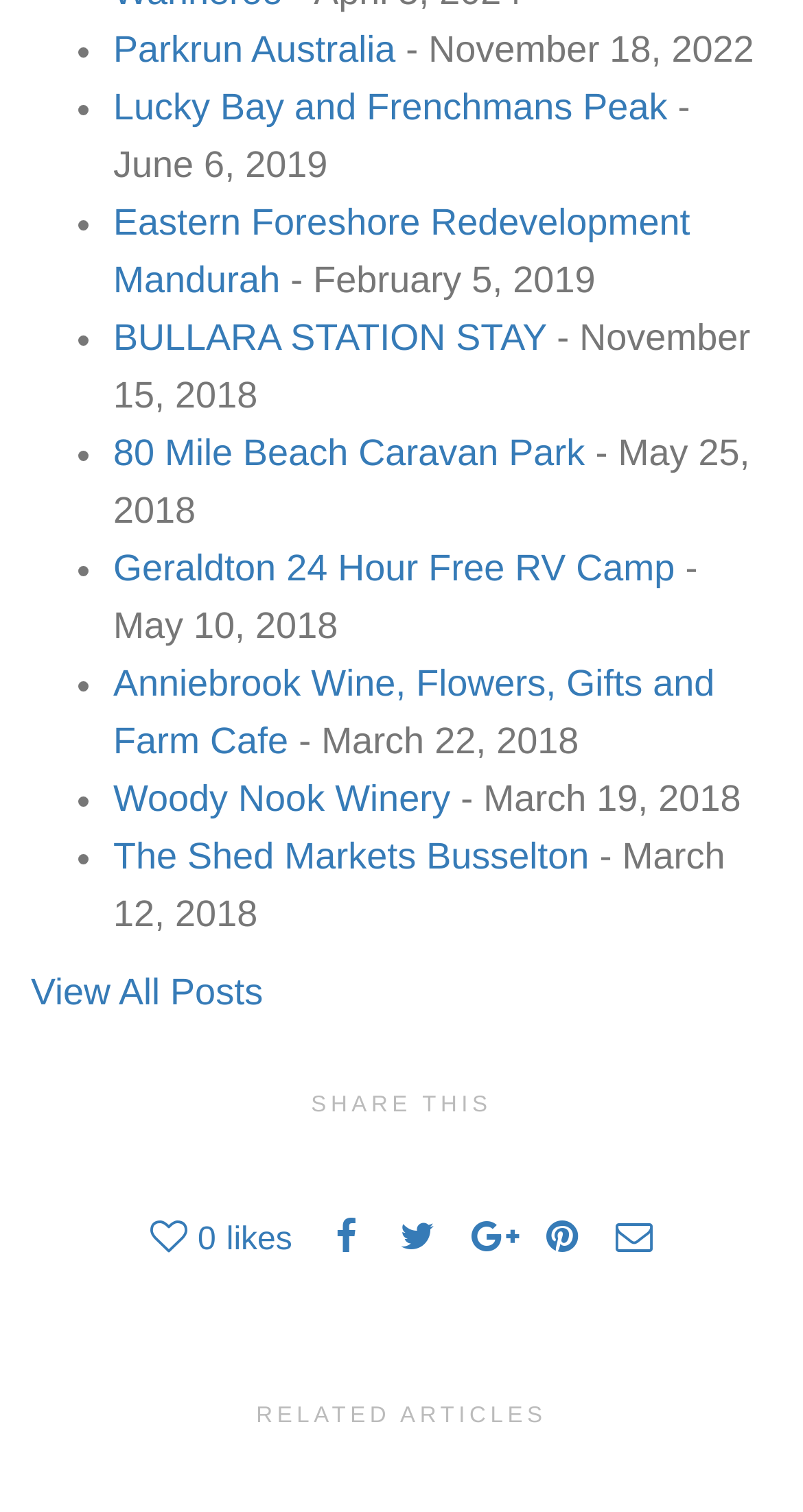Determine the bounding box coordinates for the area you should click to complete the following instruction: "Click on Parkrun Australia".

[0.141, 0.02, 0.493, 0.047]